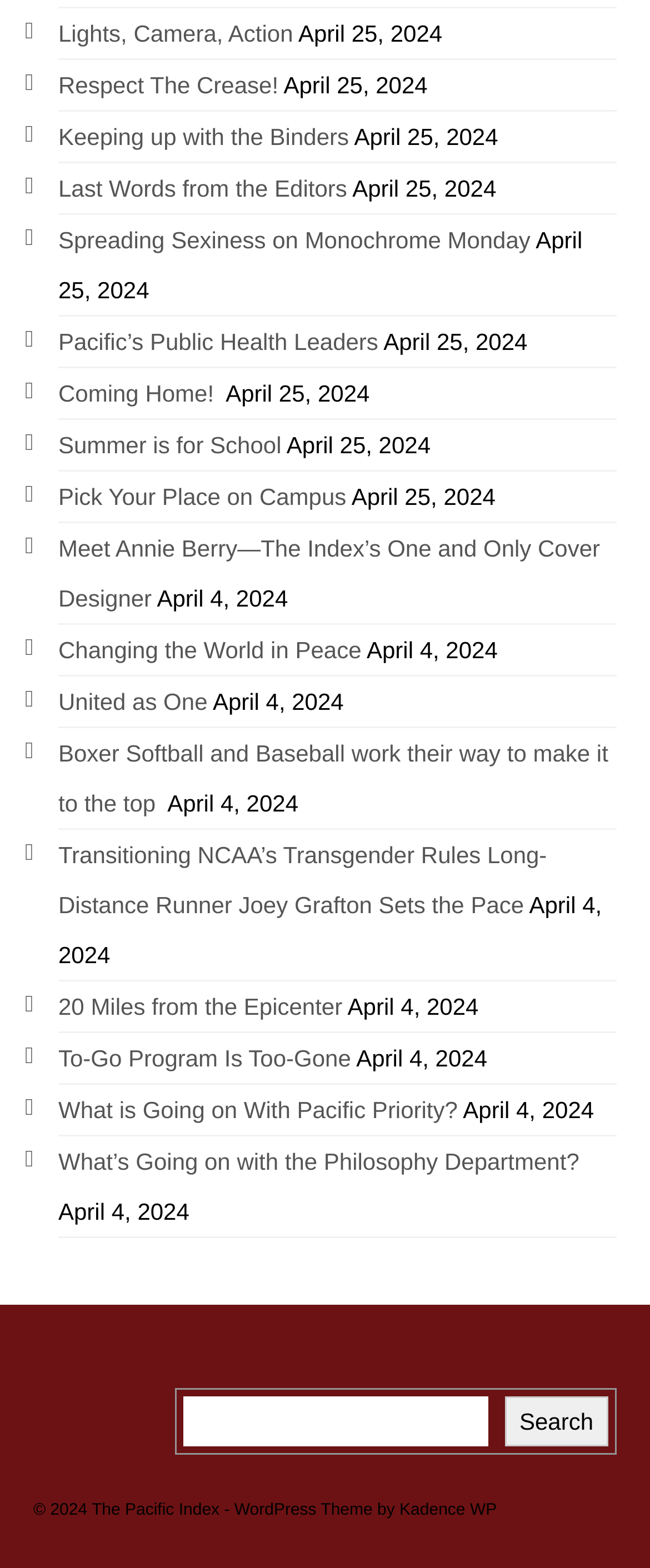Kindly determine the bounding box coordinates of the area that needs to be clicked to fulfill this instruction: "Read 'Lights, Camera, Action'".

[0.09, 0.013, 0.451, 0.03]